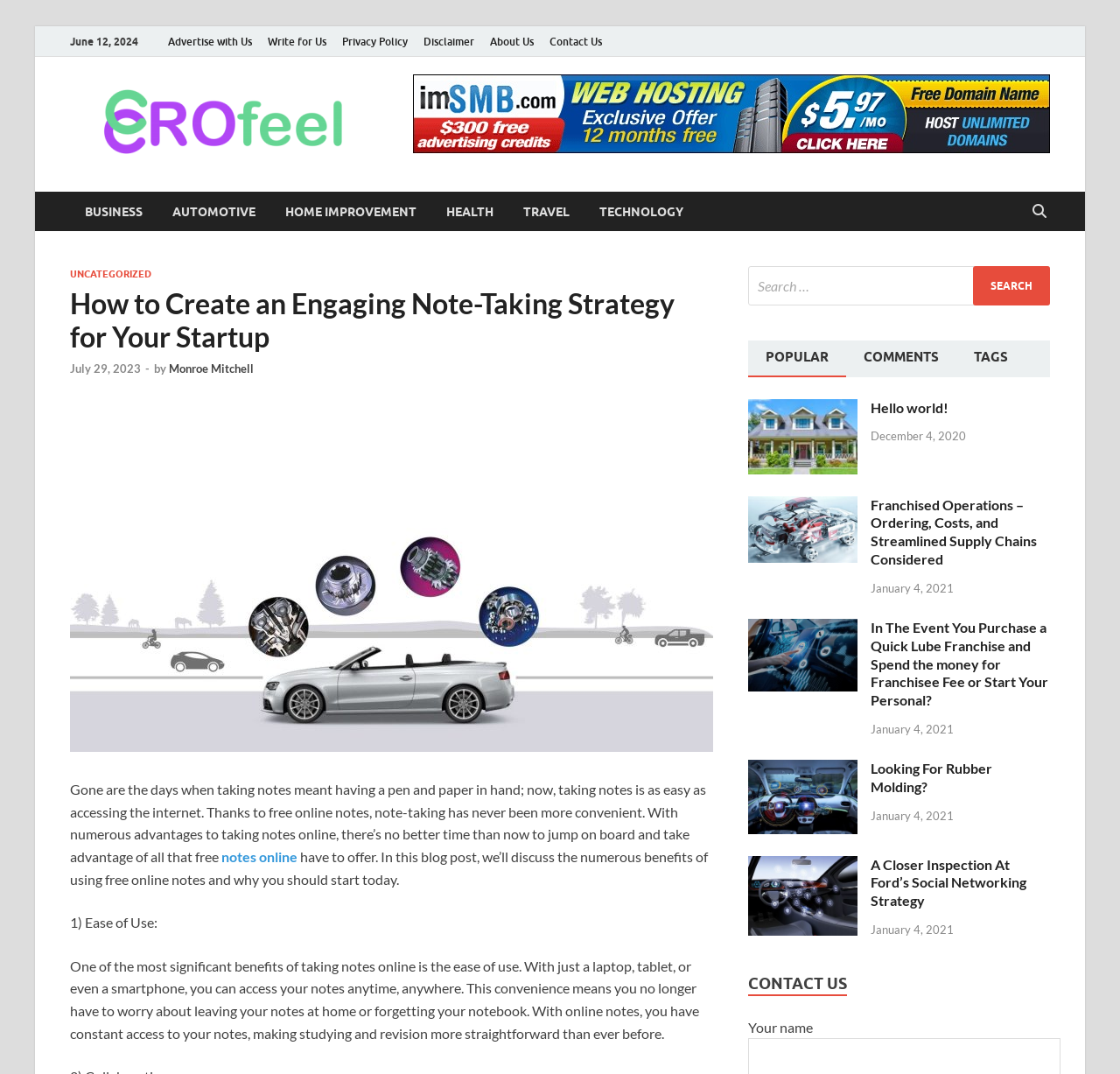For the given element description Write for Us, determine the bounding box coordinates of the UI element. The coordinates should follow the format (top-left x, top-left y, bottom-right x, bottom-right y) and be within the range of 0 to 1.

[0.232, 0.024, 0.298, 0.053]